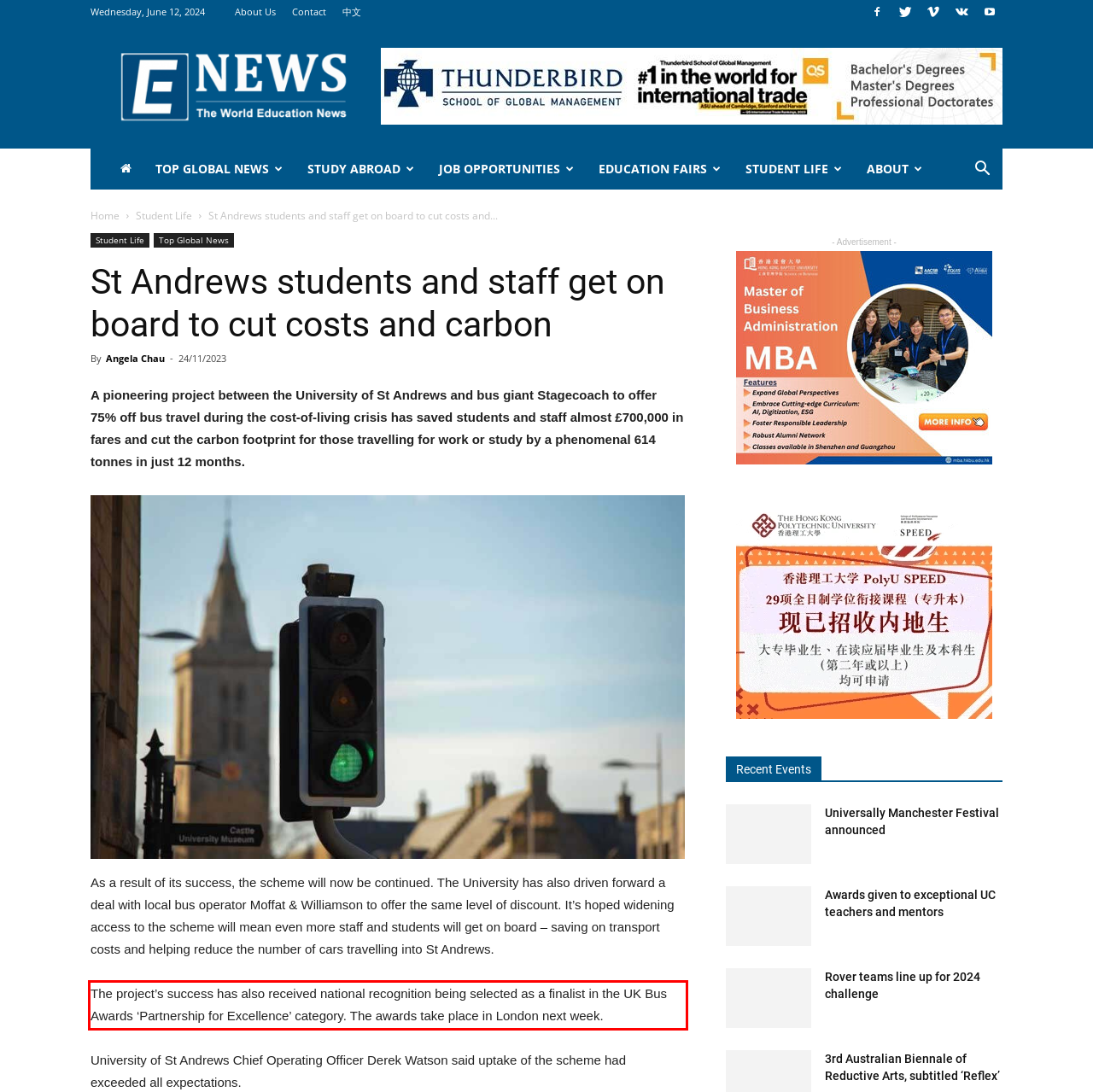Examine the webpage screenshot, find the red bounding box, and extract the text content within this marked area.

The project’s success has also received national recognition being selected as a finalist in the UK Bus Awards ‘Partnership for Excellence’ category. The awards take place in London next week.